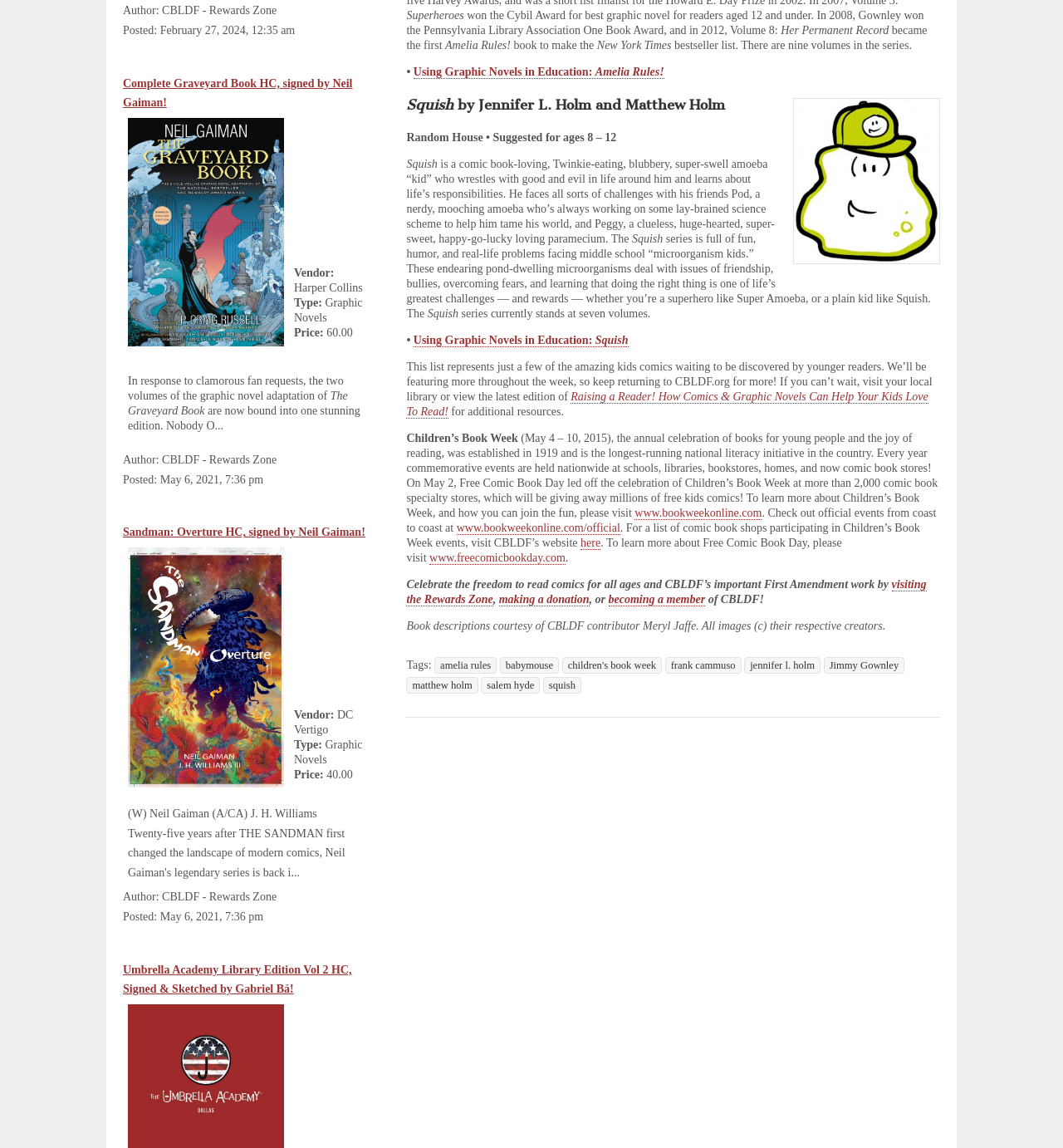Answer the following query with a single word or phrase:
How many volumes are there in the 'Squish' series?

Seven